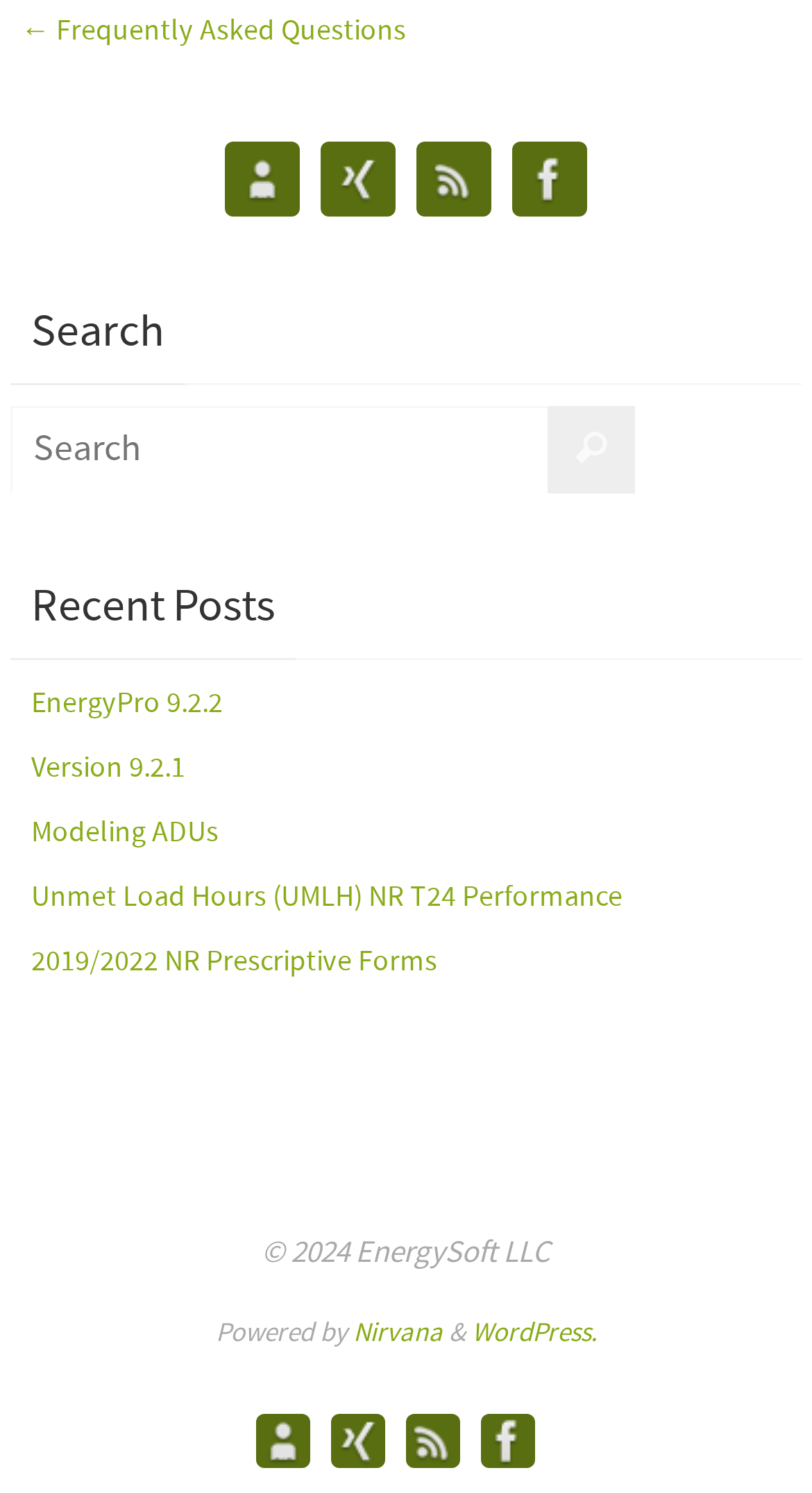Given the content of the image, can you provide a detailed answer to the question?
What is the name of the software company that powers the webpage?

I found the information about the software company at the bottom of the webpage, which states 'Powered by Nirvana & WordPress.' and '© 2024 EnergySoft LLC'. This indicates that the software company that powers the webpage is EnergySoft LLC.